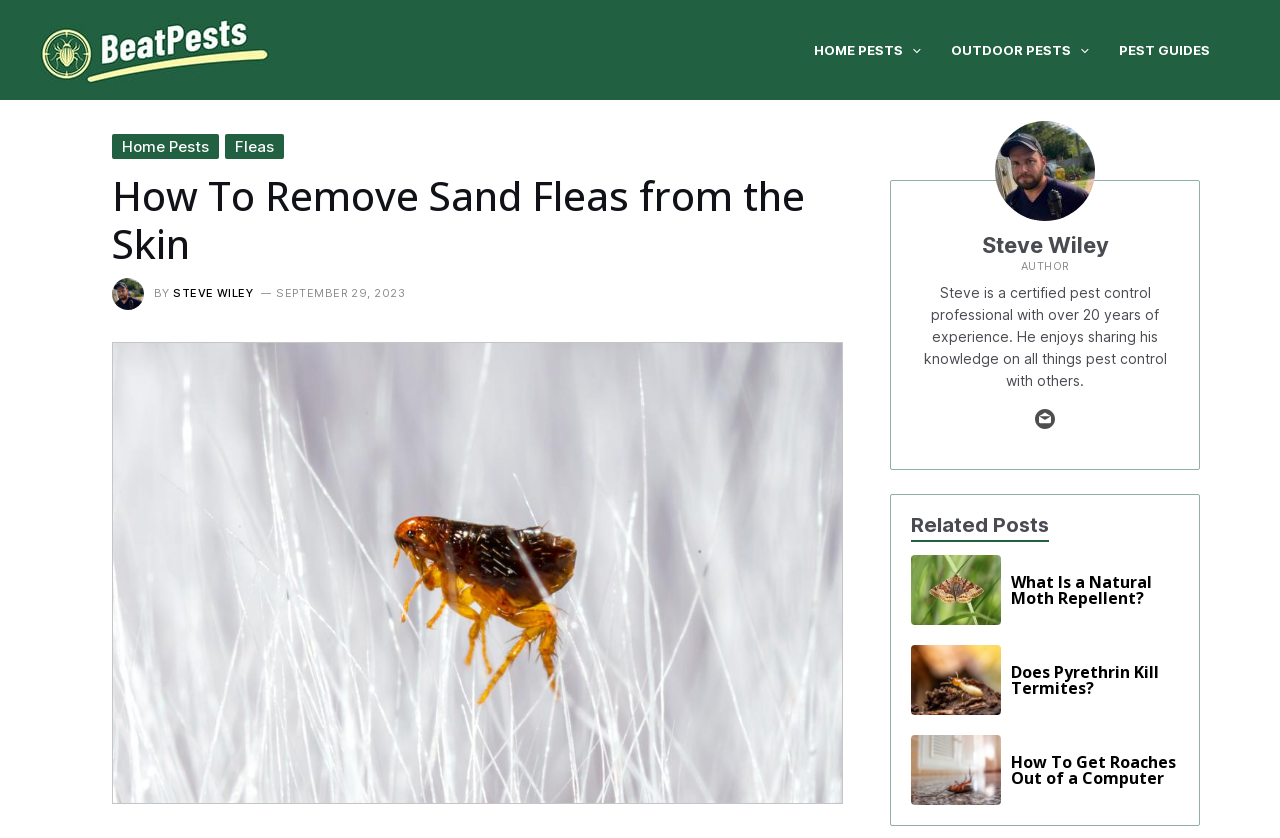Please identify the bounding box coordinates of the element I need to click to follow this instruction: "View the 'How To Remove Sand Fleas from the Skin' article".

[0.088, 0.205, 0.659, 0.319]